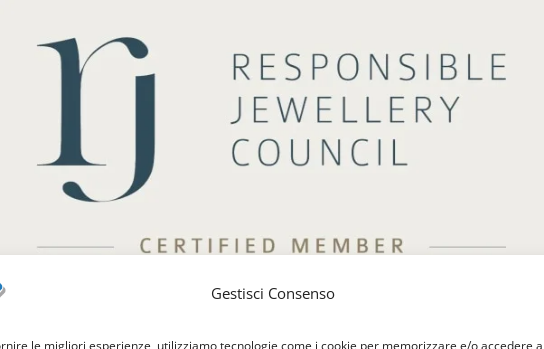What does the text beneath the logo signify?
Using the information from the image, answer the question thoroughly.

The text 'CERTIFIED MEMBER' beneath the logo signifies the organization's commitment to ethical practices in the jewellery industry, which is a key aspect of their certified membership with RJC.